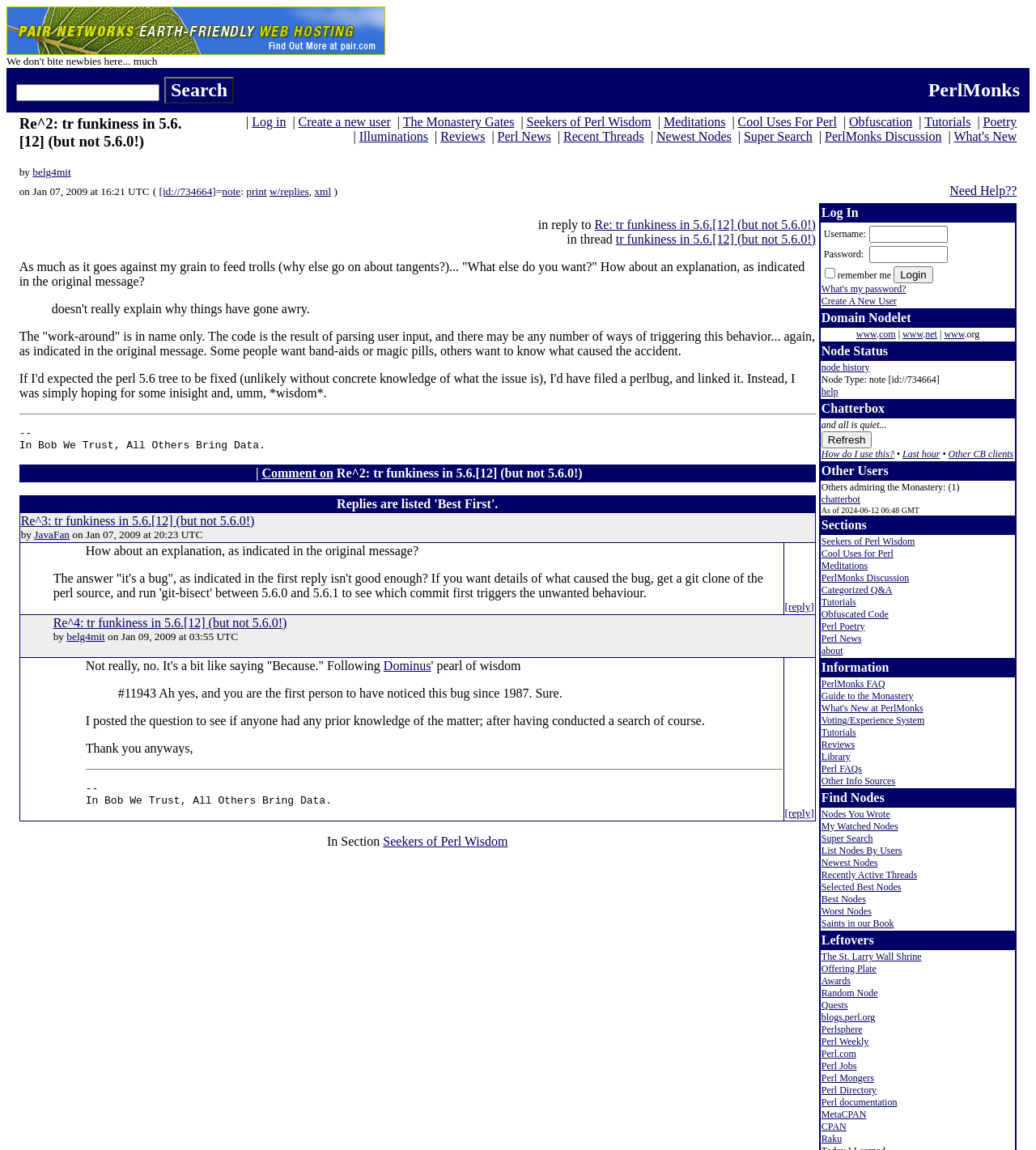Pinpoint the bounding box coordinates of the area that must be clicked to complete this instruction: "Search for something".

[0.016, 0.073, 0.154, 0.088]